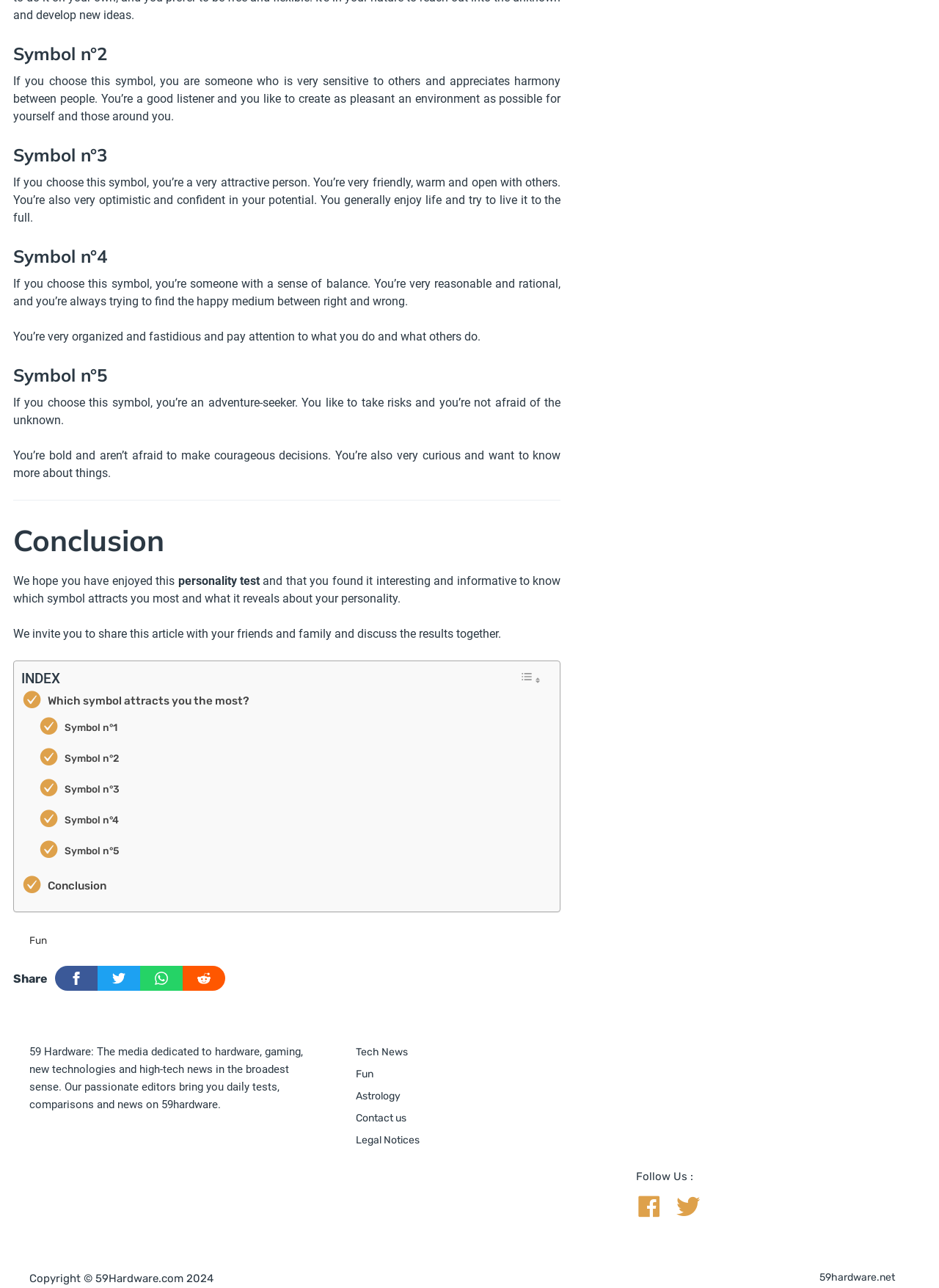Based on the element description, predict the bounding box coordinates (top-left x, top-left y, bottom-right x, bottom-right y) for the UI element in the screenshot: parent_node: Share

[0.059, 0.75, 0.104, 0.769]